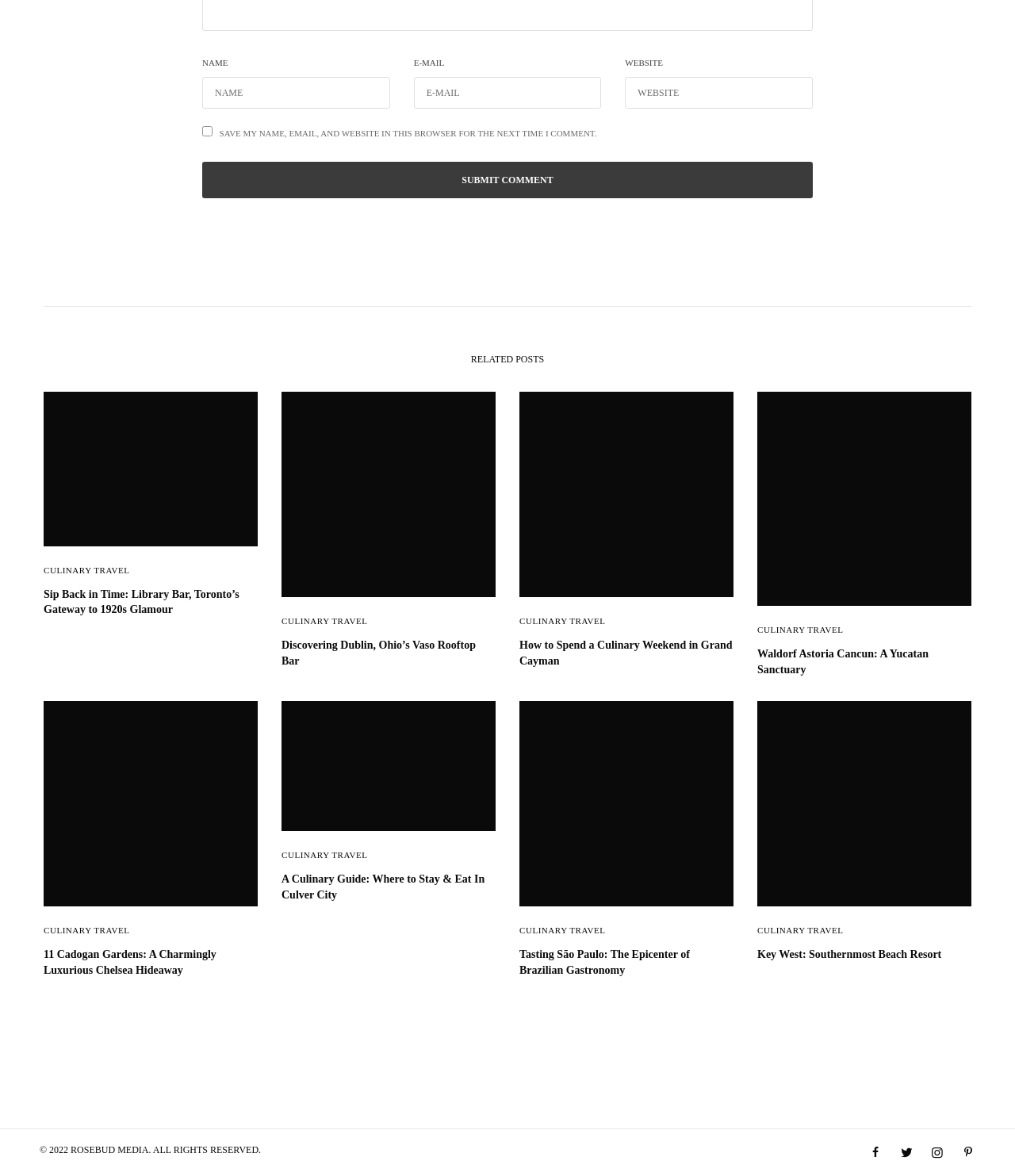Locate the bounding box coordinates of the region to be clicked to comply with the following instruction: "Read the article about 'The 7 Best Mens High-quality Rolex Replica Watches From Noob'". The coordinates must be four float numbers between 0 and 1, in the form [left, top, right, bottom].

None